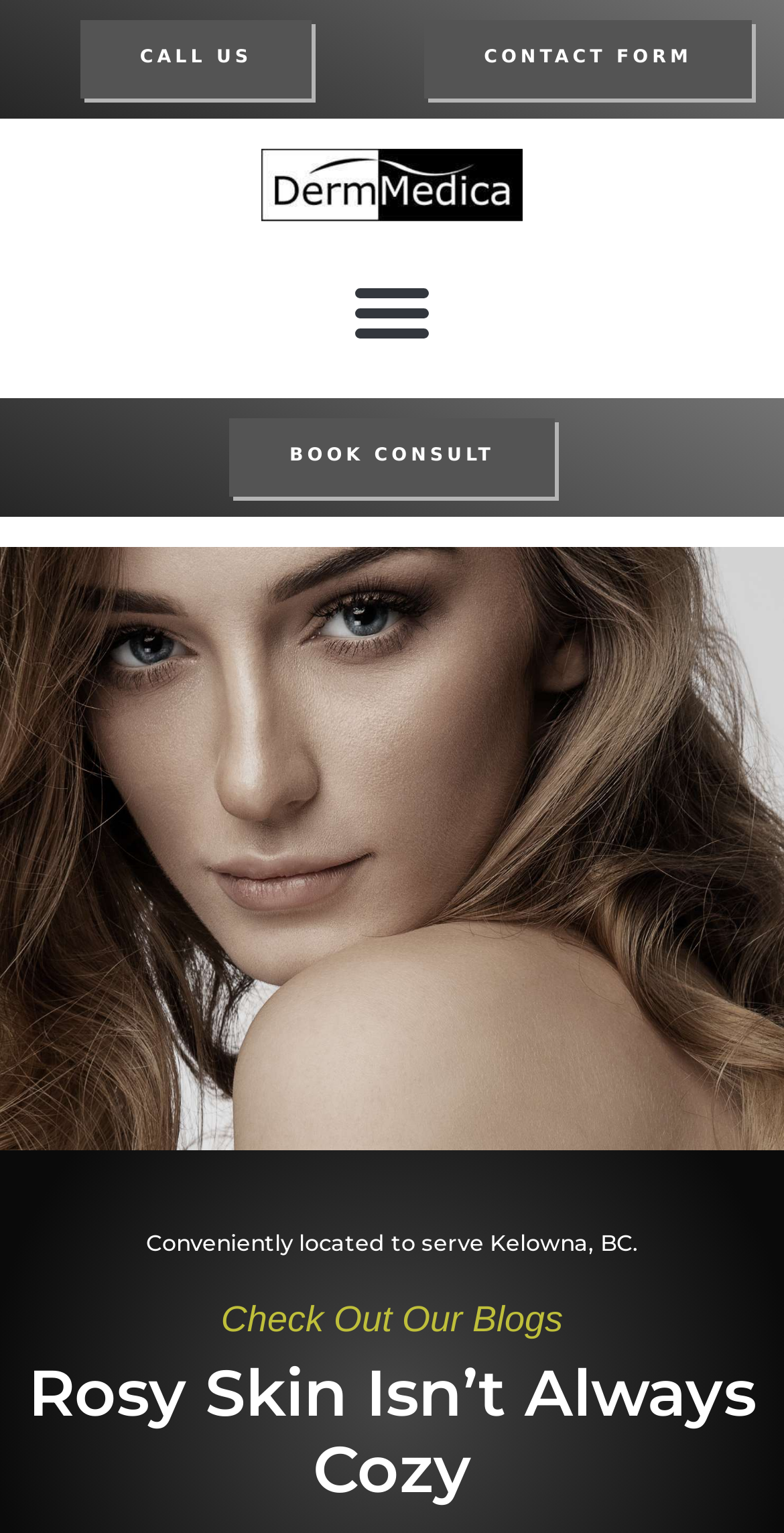How many links are in the top navigation?
Answer the question with just one word or phrase using the image.

3